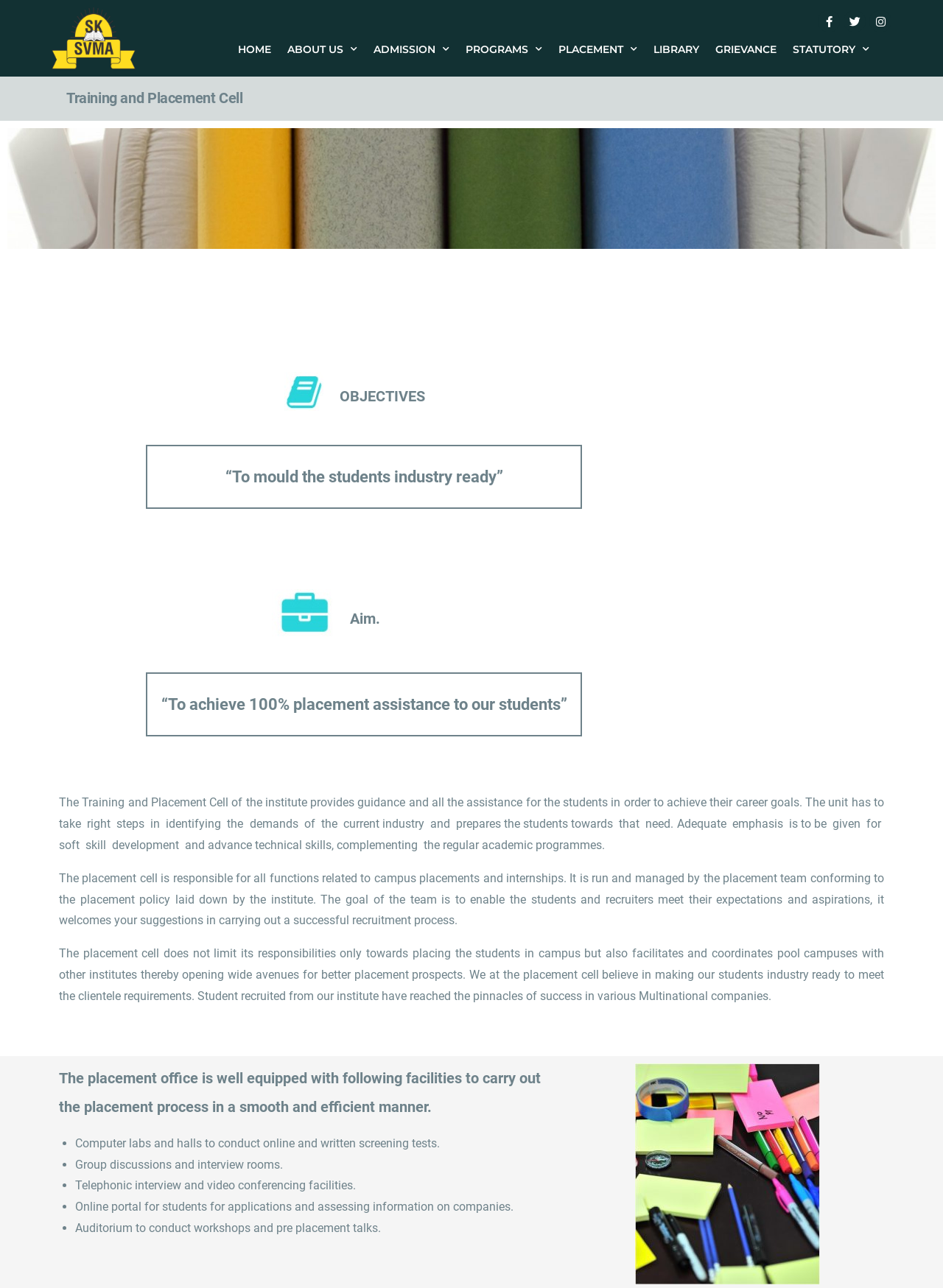Refer to the image and provide an in-depth answer to the question:
What is the goal of the placement team?

The goal of the placement team is to enable the students and recruiters meet their expectations and aspirations, as mentioned in the paragraph describing the role of the placement cell.